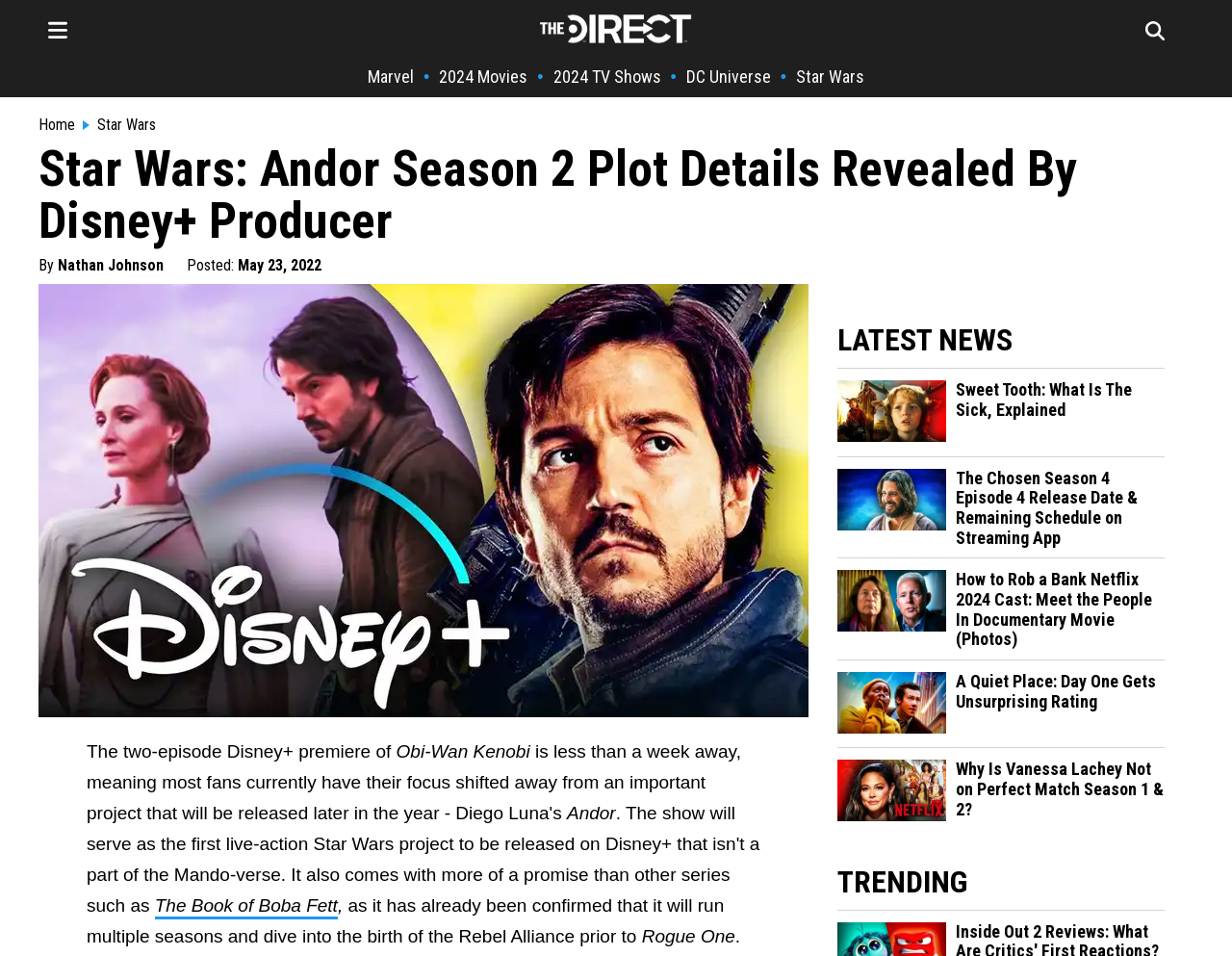Can you give a comprehensive explanation to the question given the content of the image?
What is the platform mentioned in the article?

The article mentions 'Disney+ premiere' and 'Disney+ producer', which suggests that the platform being referred to is Disney+.